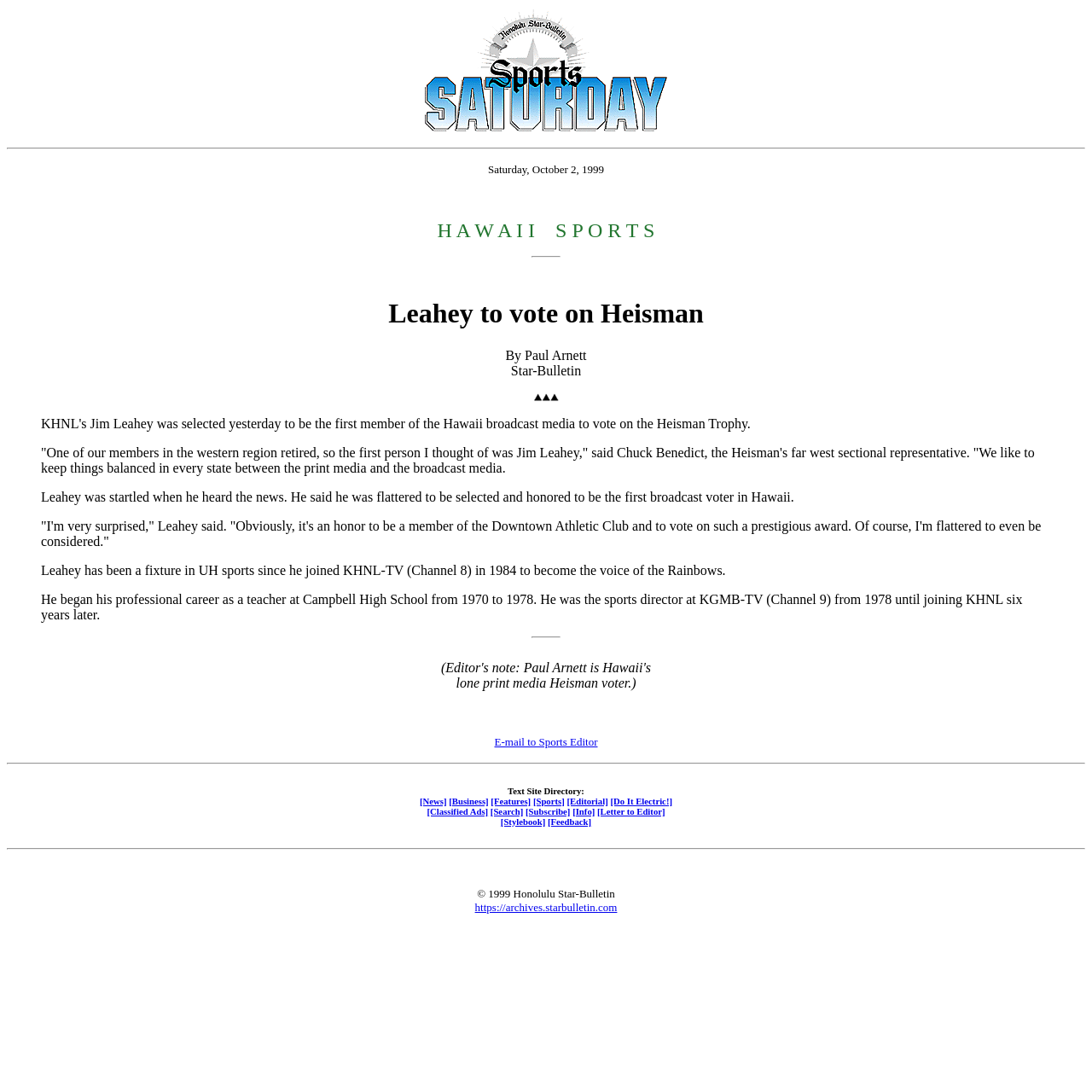Please identify the bounding box coordinates of the element I need to click to follow this instruction: "Click on 'E-mail to Sports Editor'".

[0.453, 0.673, 0.547, 0.685]